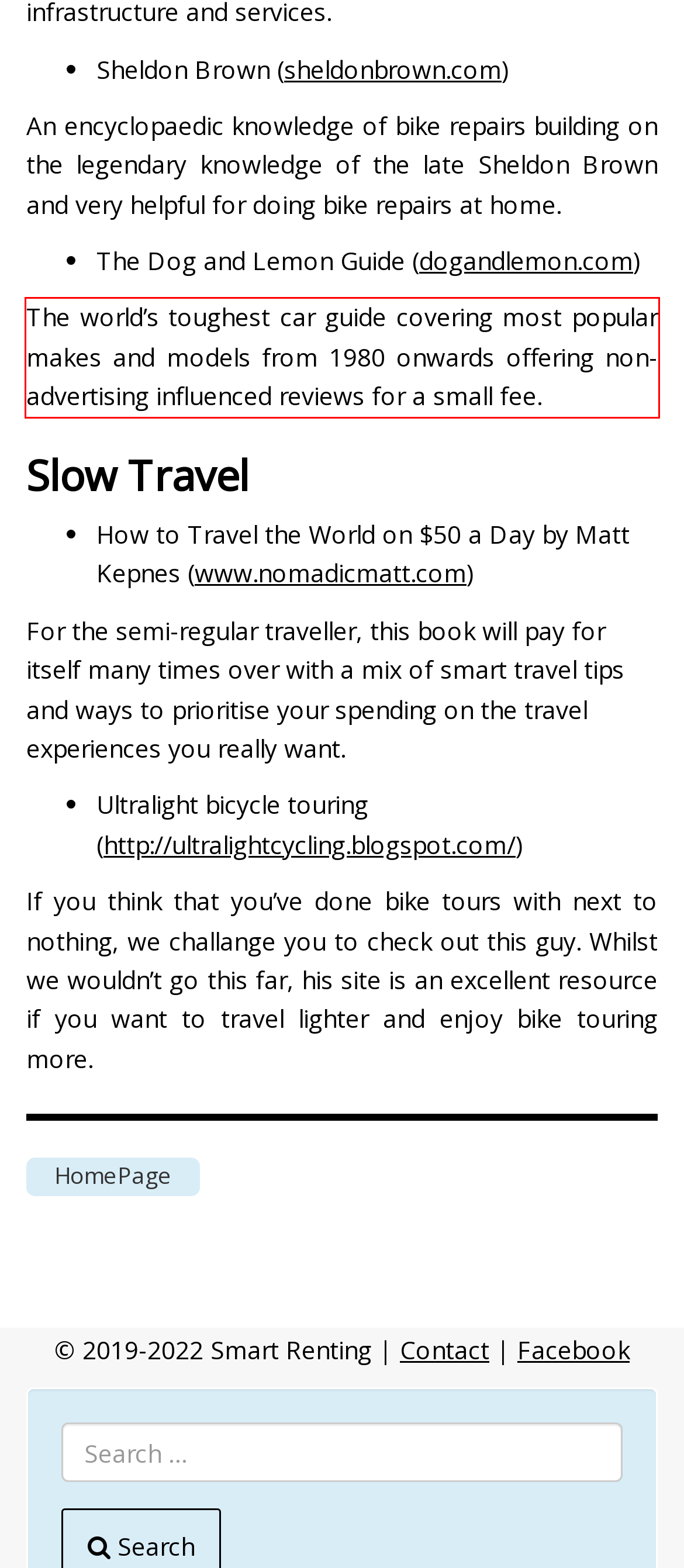You are presented with a screenshot containing a red rectangle. Extract the text found inside this red bounding box.

The world’s toughest car guide covering most popular makes and models from 1980 onwards offering non-advertising influenced reviews for a small fee.